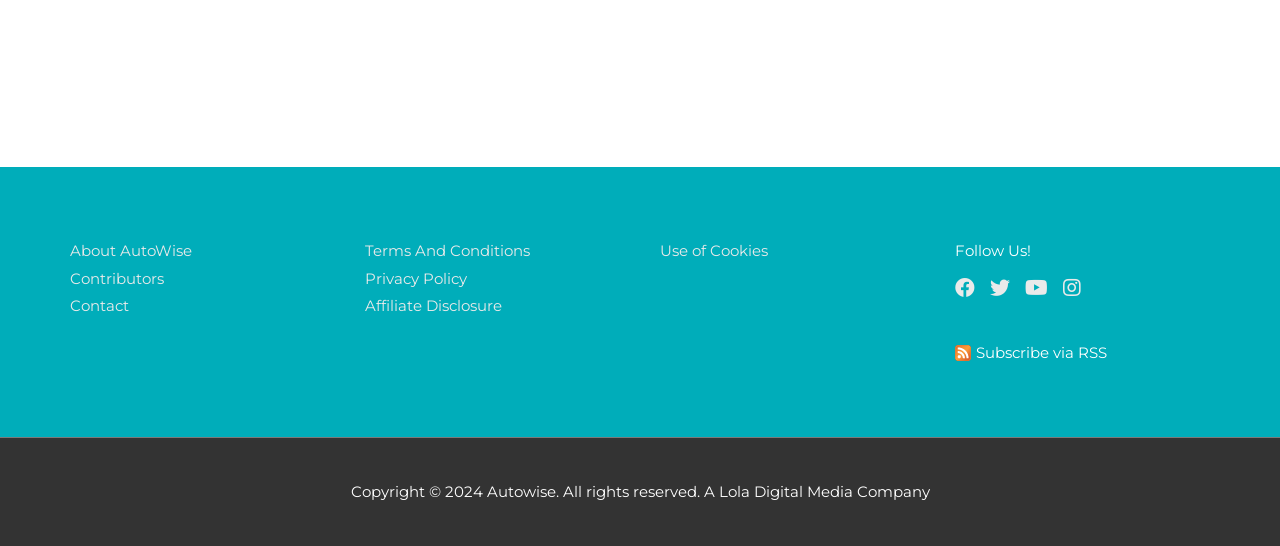Please find the bounding box coordinates for the clickable element needed to perform this instruction: "View Terms And Conditions".

[0.285, 0.441, 0.414, 0.476]